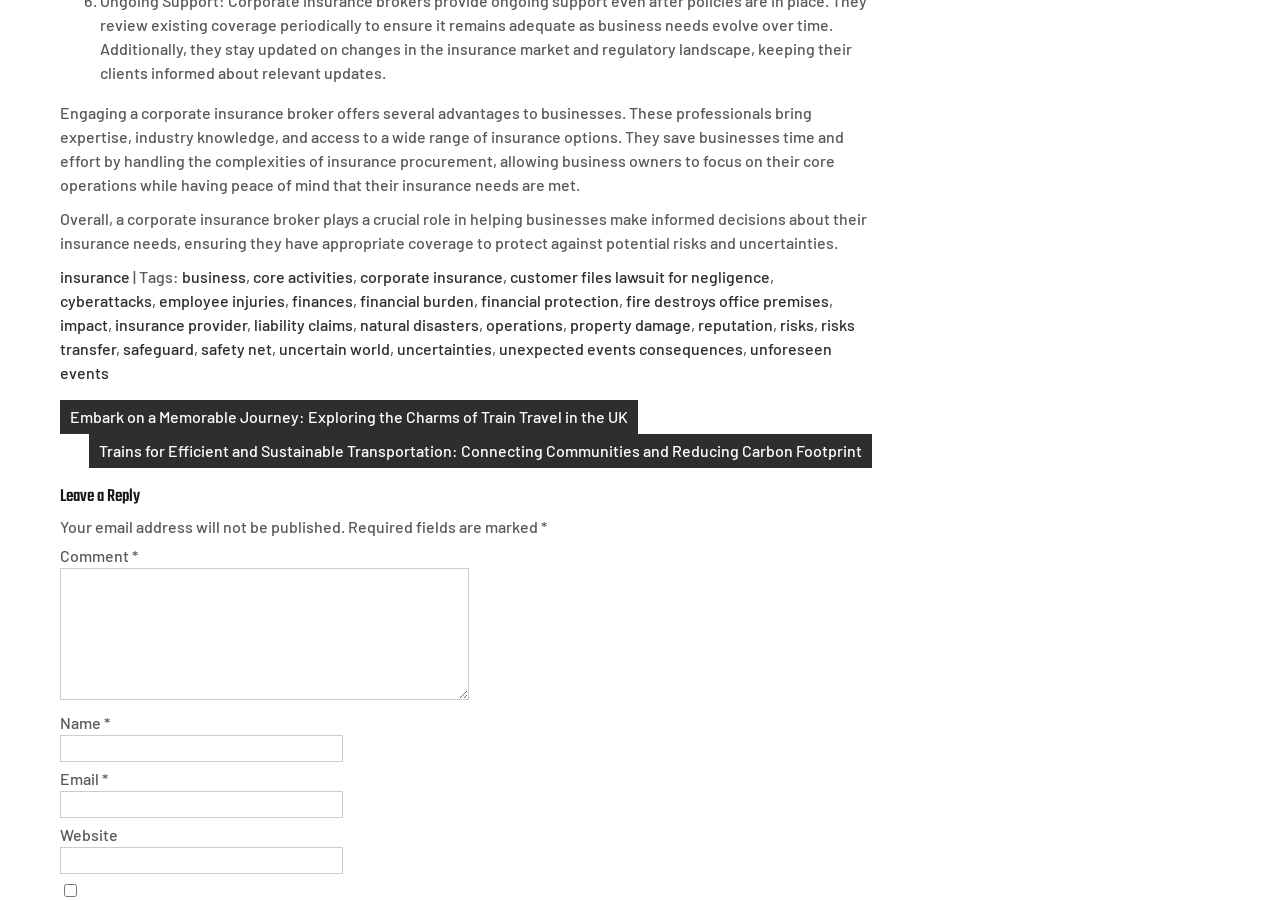Given the description of the UI element: "parent_node: Email * aria-describedby="email-notes" name="email"", predict the bounding box coordinates in the form of [left, top, right, bottom], with each value being a float between 0 and 1.

[0.047, 0.878, 0.268, 0.908]